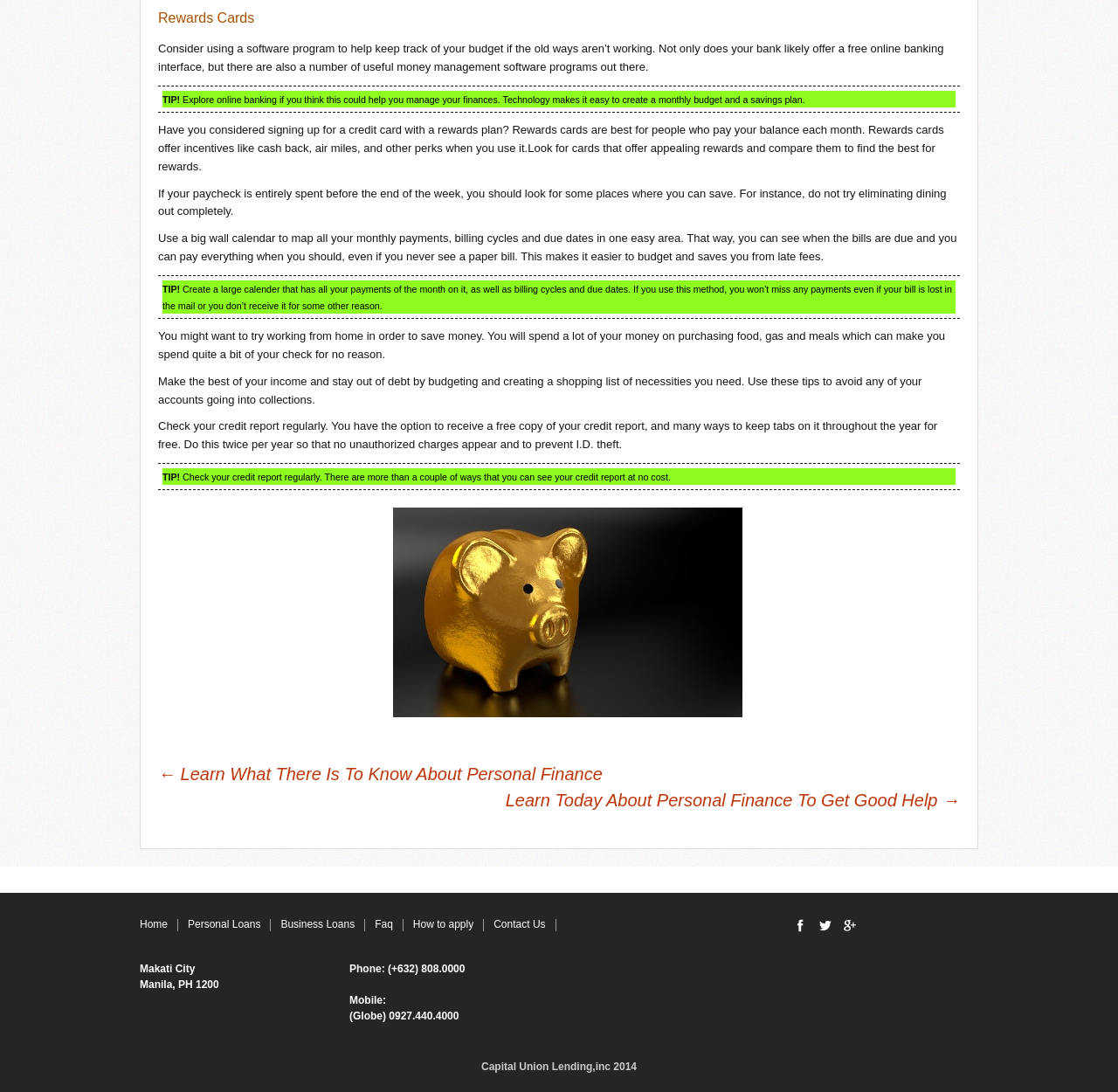Could you specify the bounding box coordinates for the clickable section to complete the following instruction: "Click the 'Contact Us' link"?

[0.442, 0.841, 0.488, 0.852]